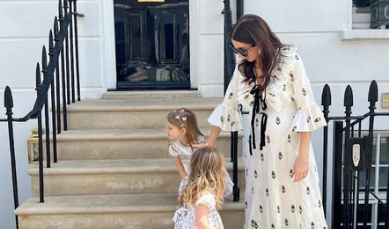Where are the woman and girls standing?
Answer the question with as much detail as you can, using the image as a reference.

The caption specifically states that the woman and girls are standing on a set of elegant outdoor steps, which suggests a scenic and charming setting.